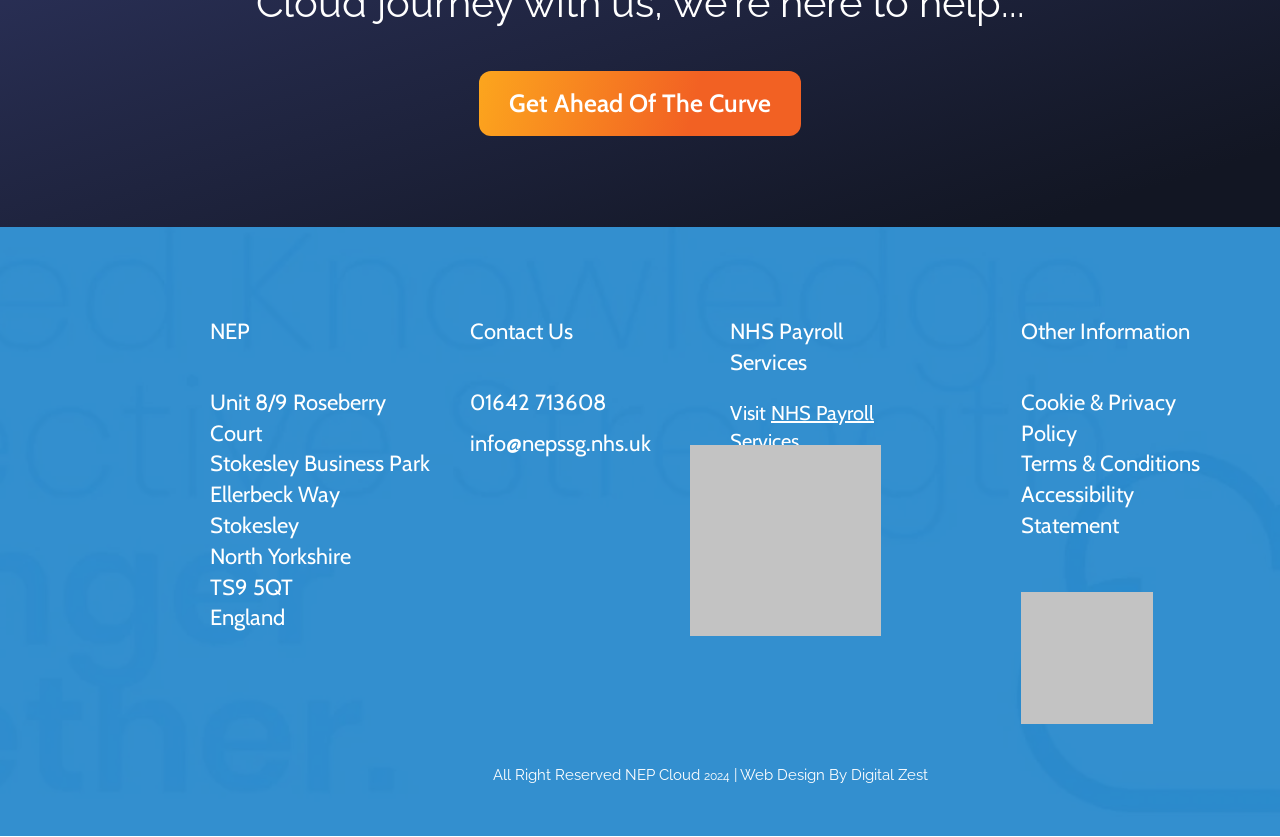Provide the bounding box coordinates of the HTML element described by the text: "Cookie & Privacy Policy". The coordinates should be in the format [left, top, right, bottom] with values between 0 and 1.

[0.798, 0.464, 0.919, 0.534]